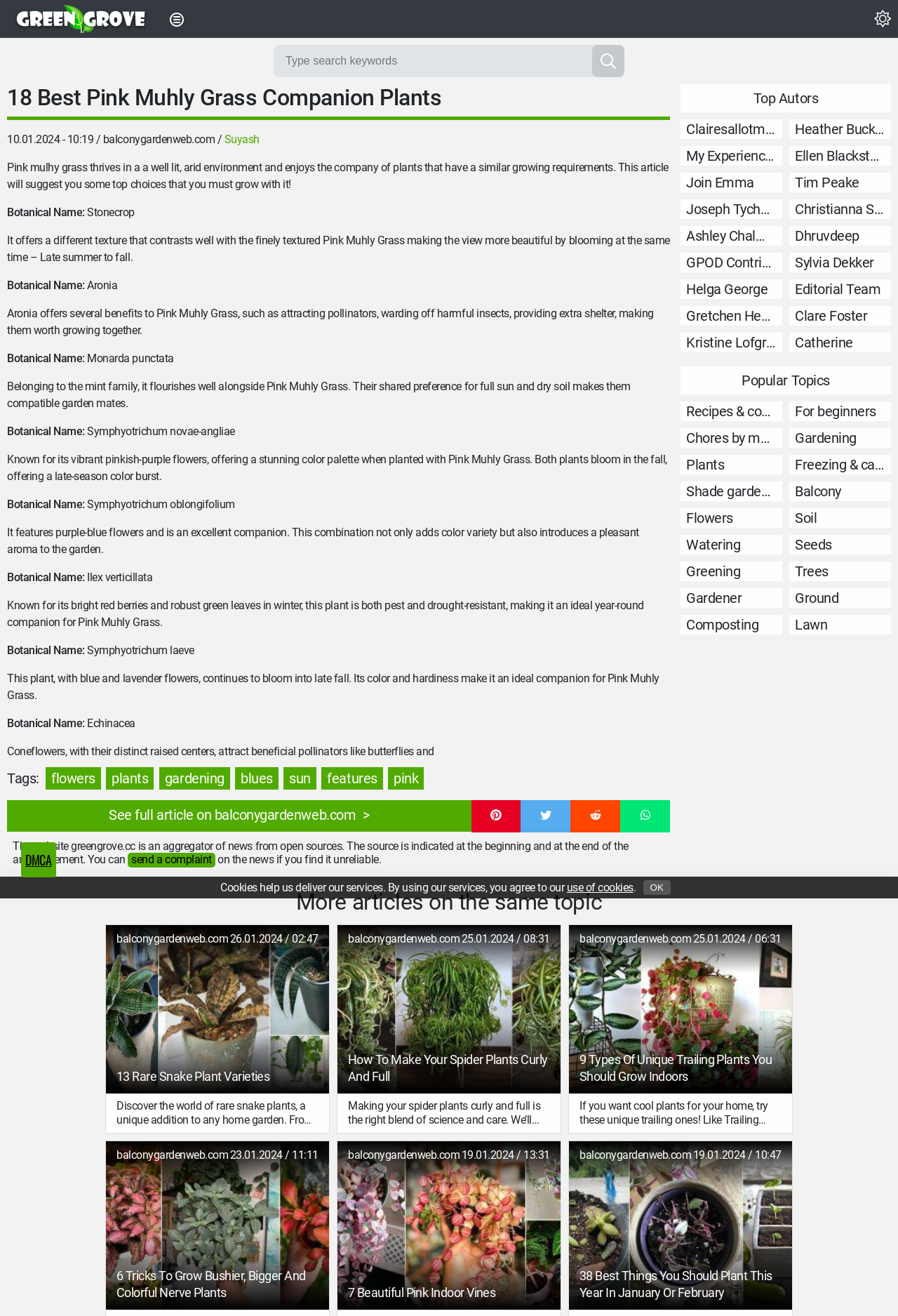Point out the bounding box coordinates of the section to click in order to follow this instruction: "Visit the gardening tips page".

[0.012, 0.001, 0.168, 0.028]